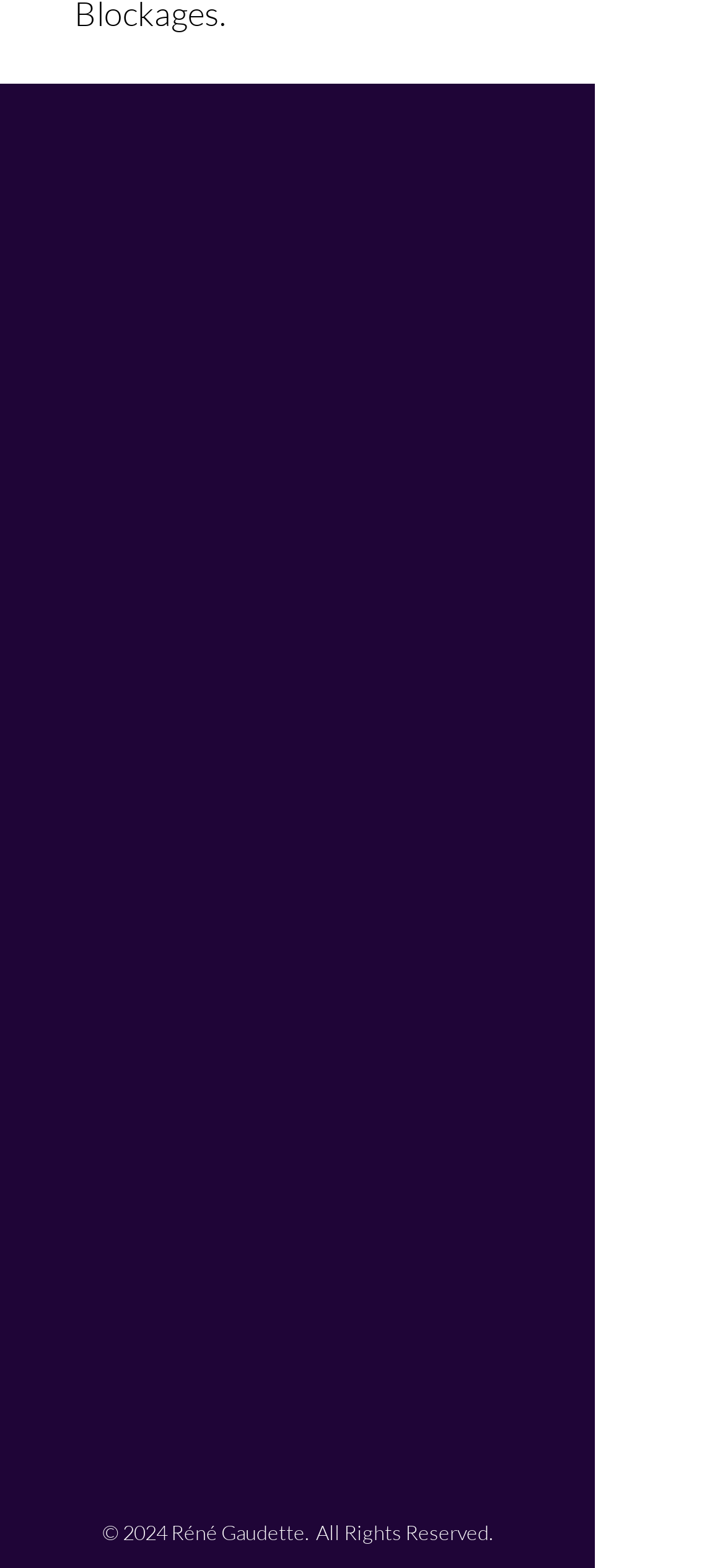What is the email address to contact the support team?
With the help of the image, please provide a detailed response to the question.

I found the email address by looking at the text following 'contact our support team at:' which is 'thewonders@thewonders.com'.